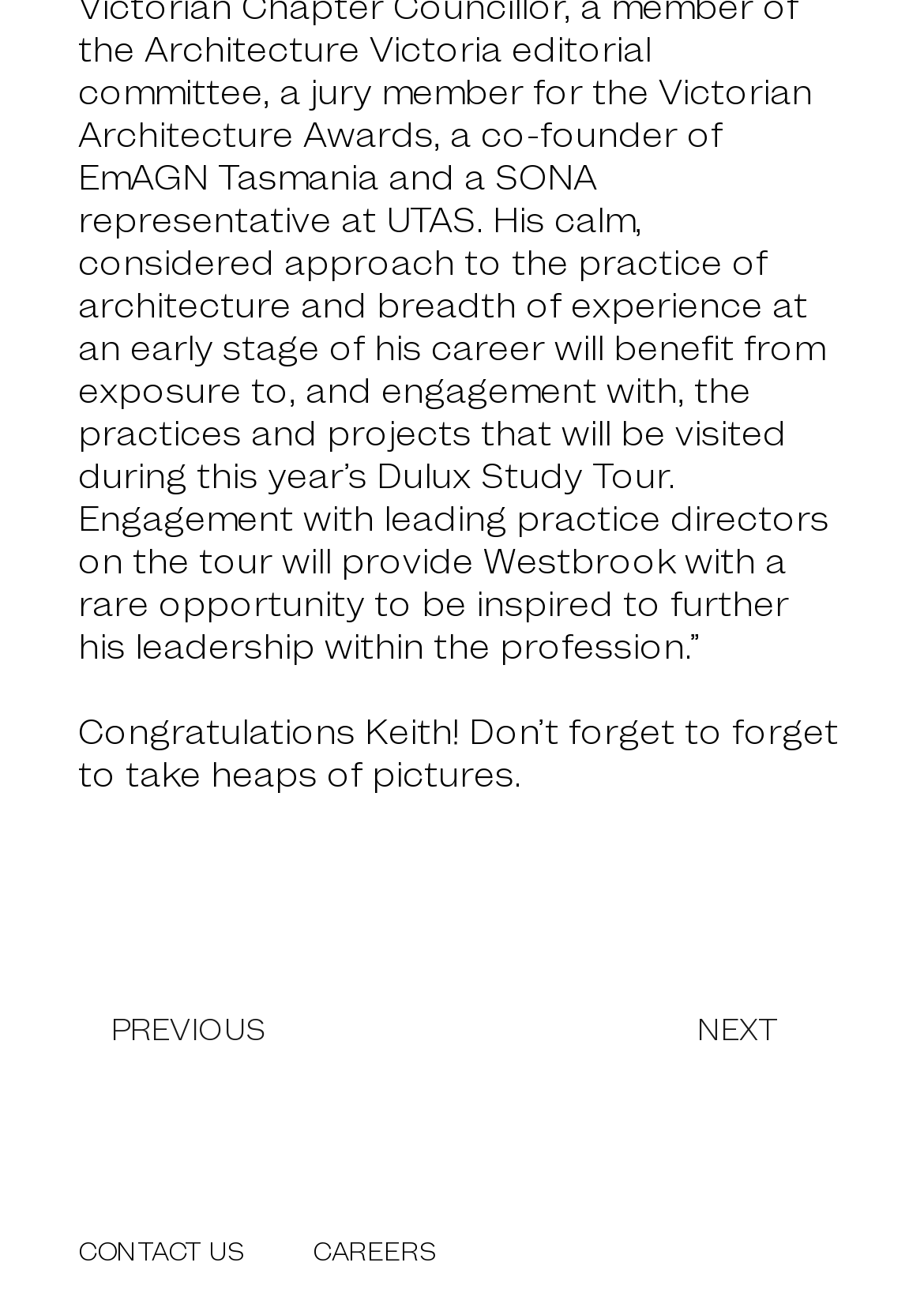Refer to the image and provide an in-depth answer to the question: 
What is the purpose of the 'NEXT' button?

The 'NEXT' button is likely used for navigation, possibly to move to the next page or section, as it is a common functionality associated with such buttons.